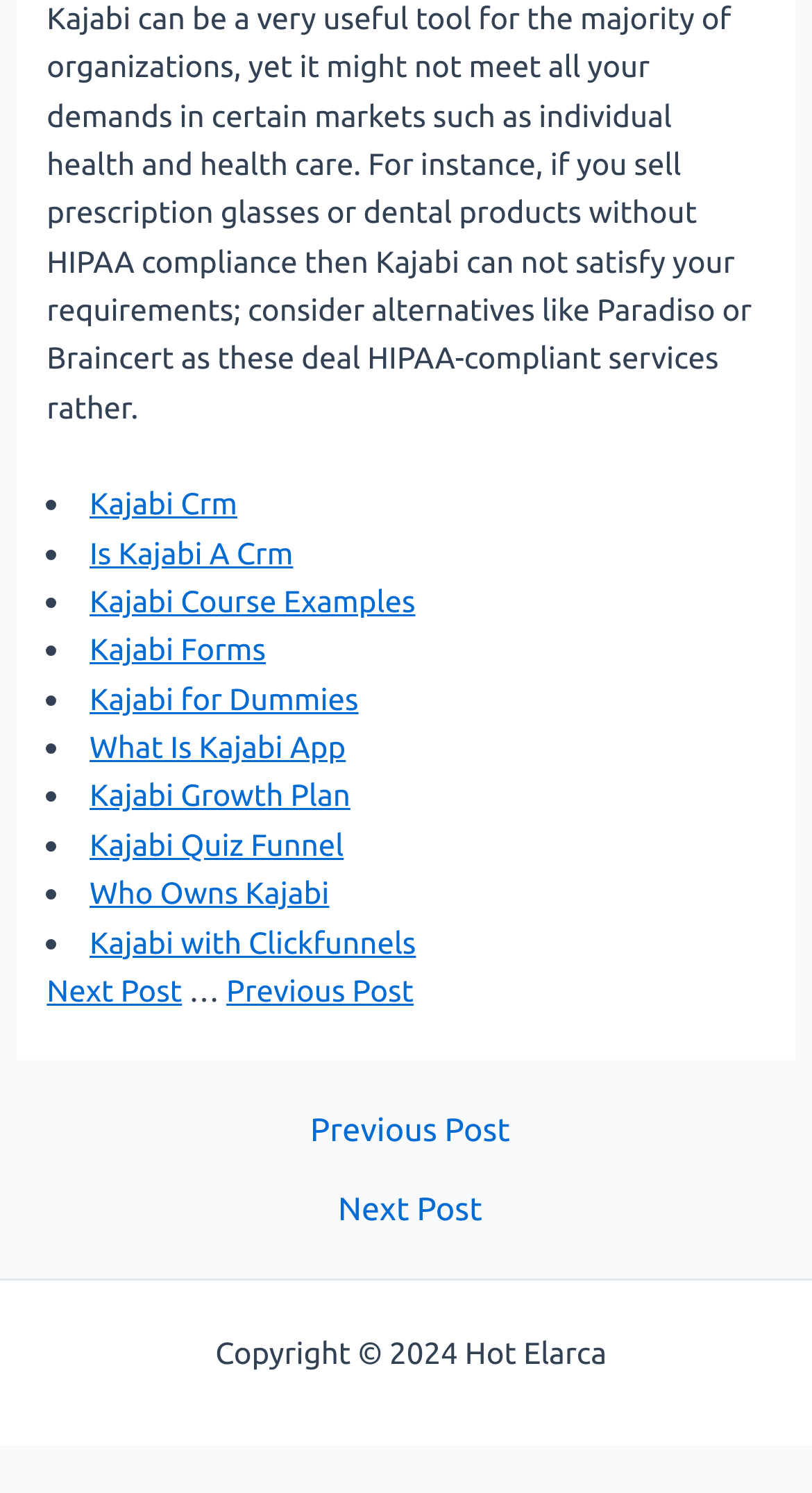What is the copyright information at the bottom of the webpage?
Please utilize the information in the image to give a detailed response to the question.

The copyright information at the bottom of the webpage indicates that the content on the webpage is owned by Hot Elarca and is copyrighted for the year 2024.